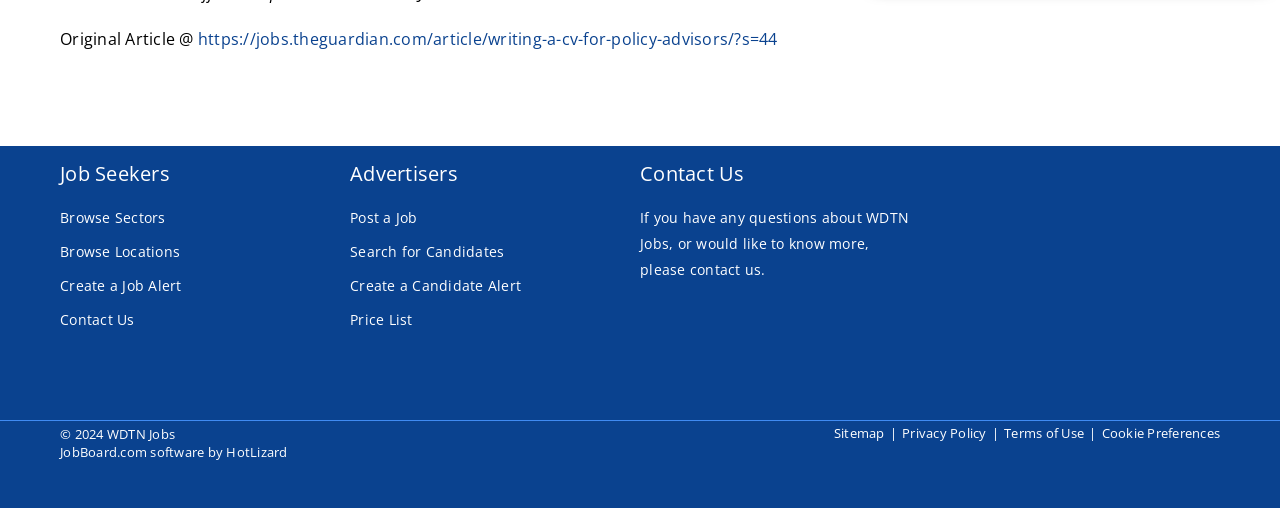Find the bounding box coordinates of the area to click in order to follow the instruction: "Browse job sectors".

[0.047, 0.403, 0.129, 0.455]